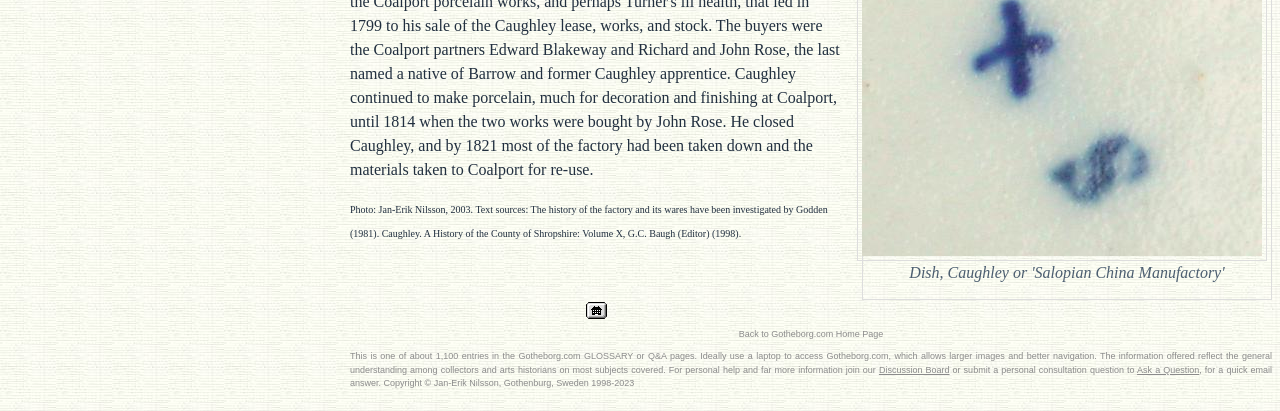Specify the bounding box coordinates for the region that must be clicked to perform the given instruction: "Click on the 'Discussion Board' link".

[0.687, 0.888, 0.742, 0.912]